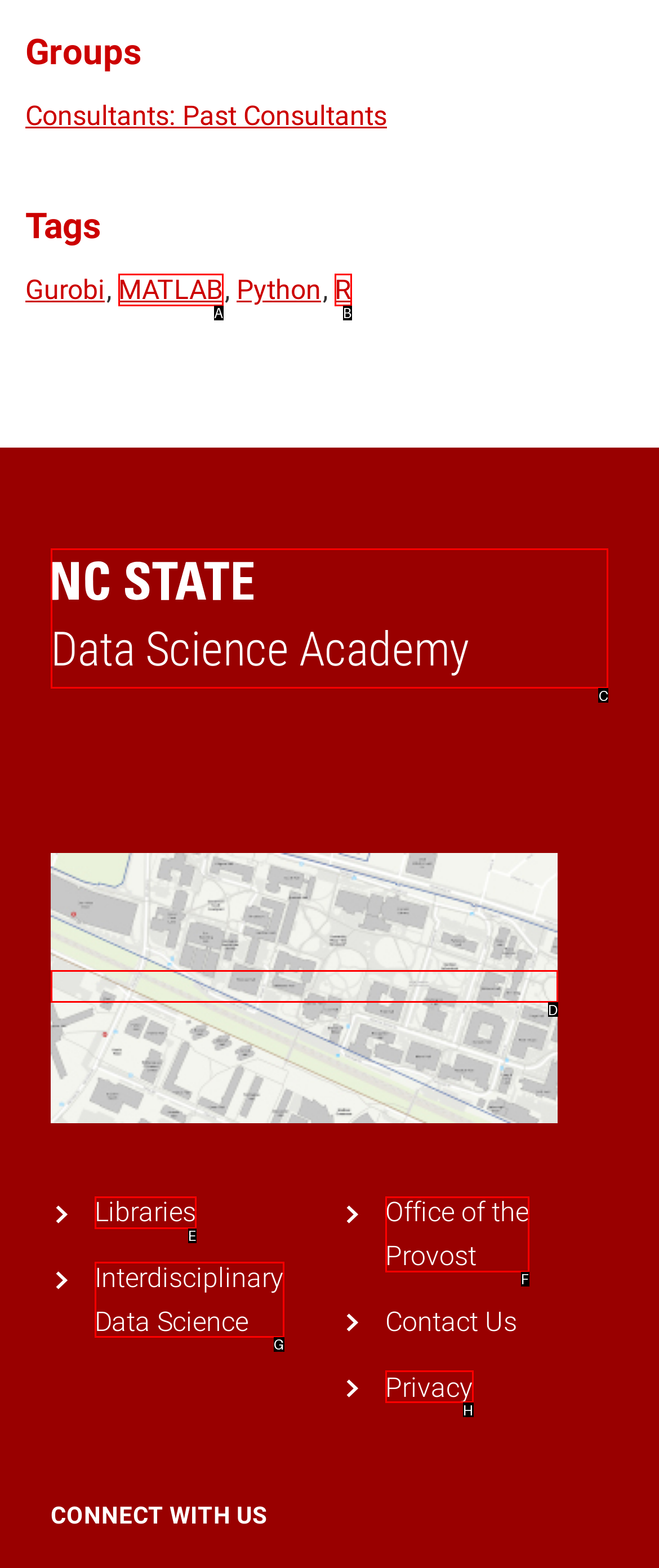From the given options, tell me which letter should be clicked to complete this task: Go to NC State Data Science Academy Home
Answer with the letter only.

C